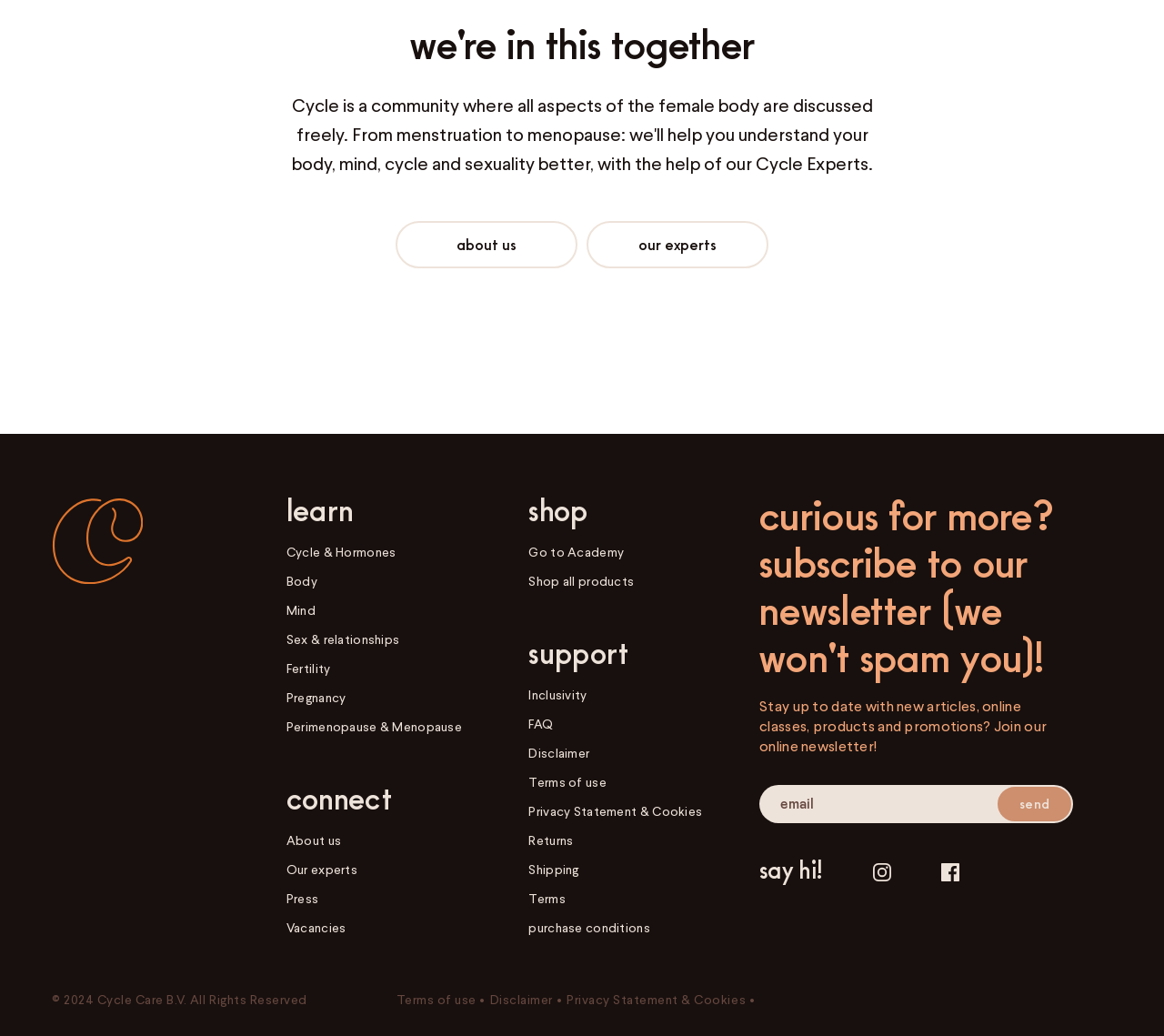Kindly determine the bounding box coordinates for the clickable area to achieve the given instruction: "Click on the Subscribe button".

None